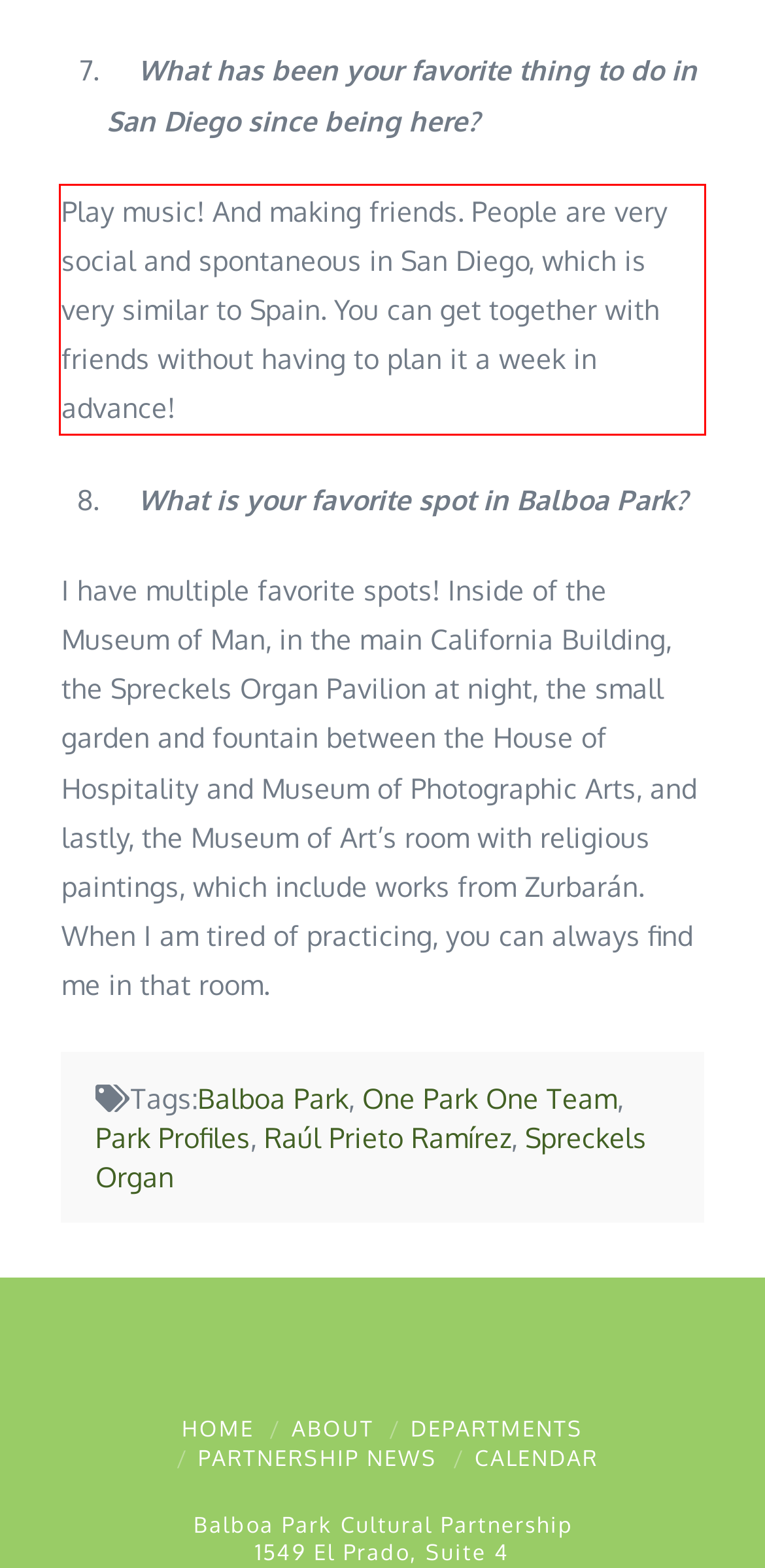Please use OCR to extract the text content from the red bounding box in the provided webpage screenshot.

Play music! And making friends. People are very social and spontaneous in San Diego, which is very similar to Spain. You can get together with friends without having to plan it a week in advance!